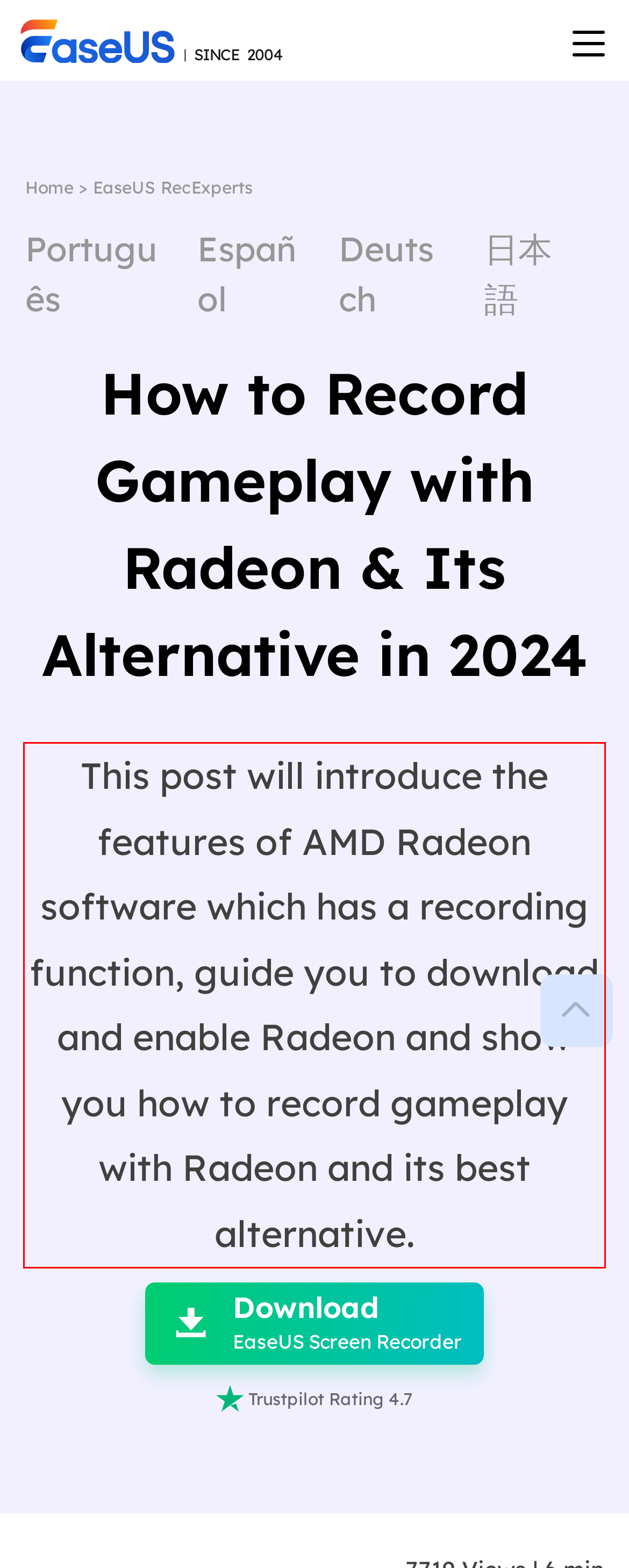You have a webpage screenshot with a red rectangle surrounding a UI element. Extract the text content from within this red bounding box.

This post will introduce the features of AMD Radeon software which has a recording function, guide you to download and enable Radeon and show you how to record gameplay with Radeon and its best alternative.